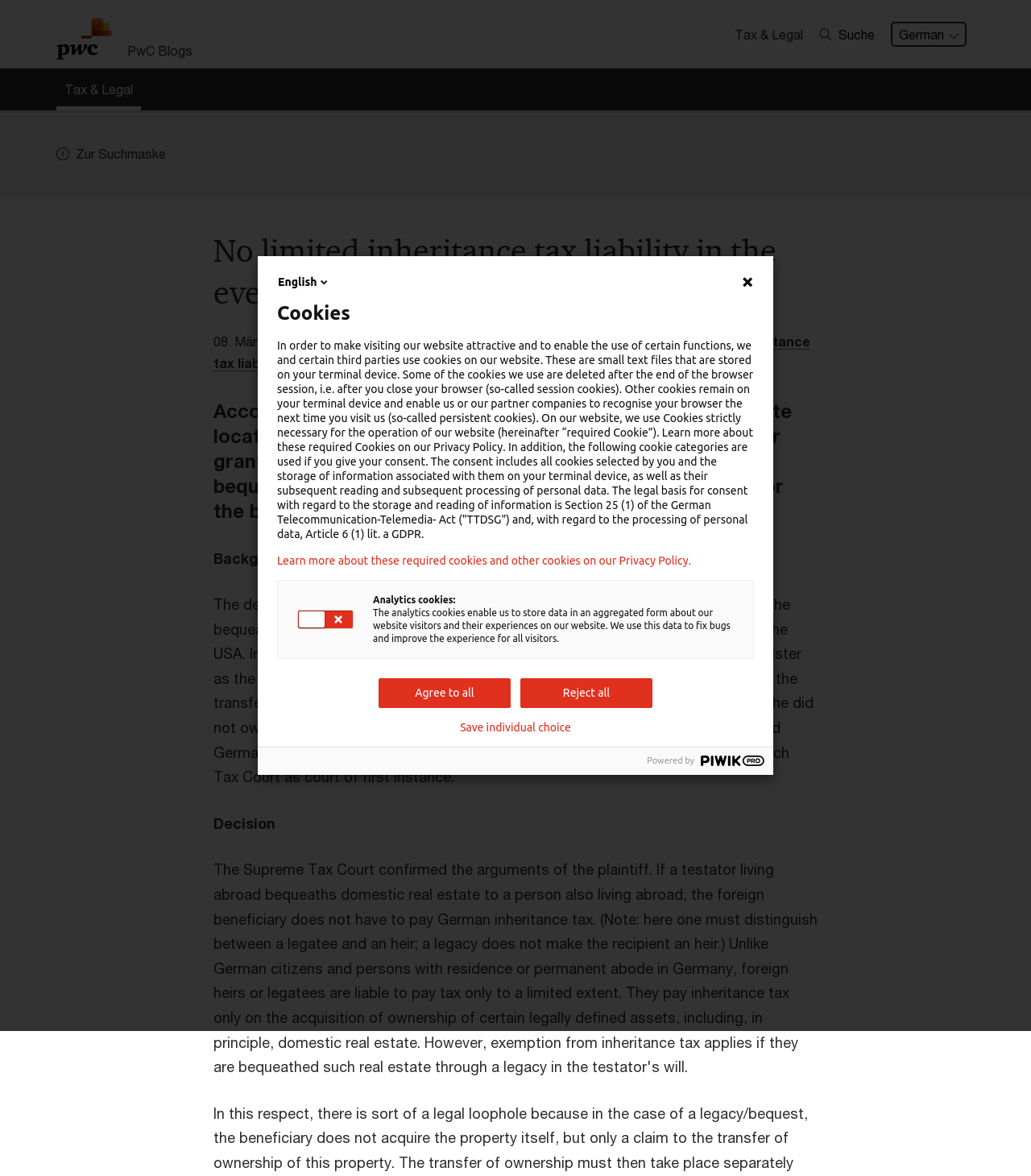What is the category of the article?
Examine the image and give a concise answer in one word or a short phrase.

Supreme Tax Court cases